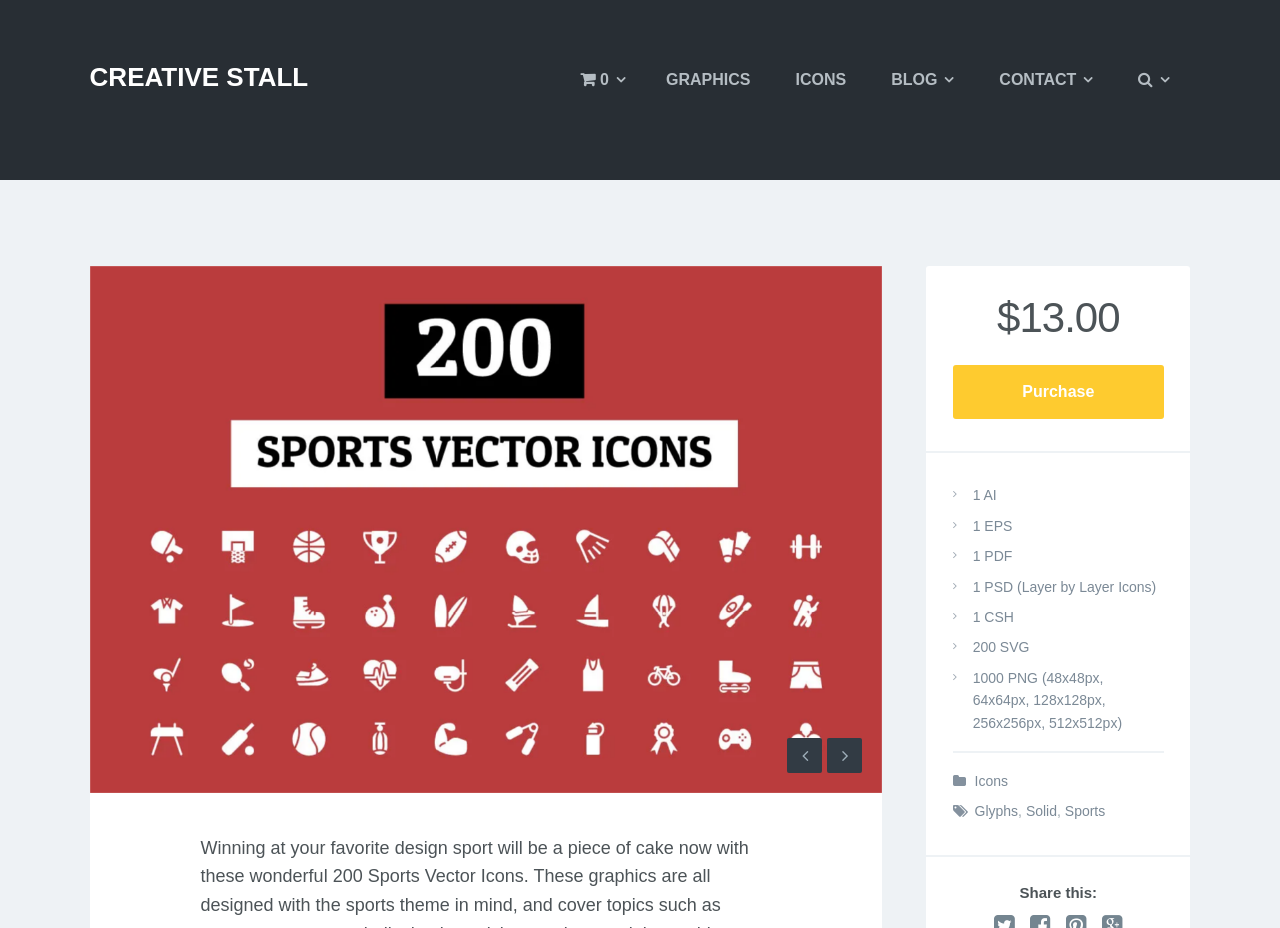Find and provide the bounding box coordinates for the UI element described here: "Contact". The coordinates should be given as four float numbers between 0 and 1: [left, top, right, bottom].

[0.765, 0.056, 0.87, 0.117]